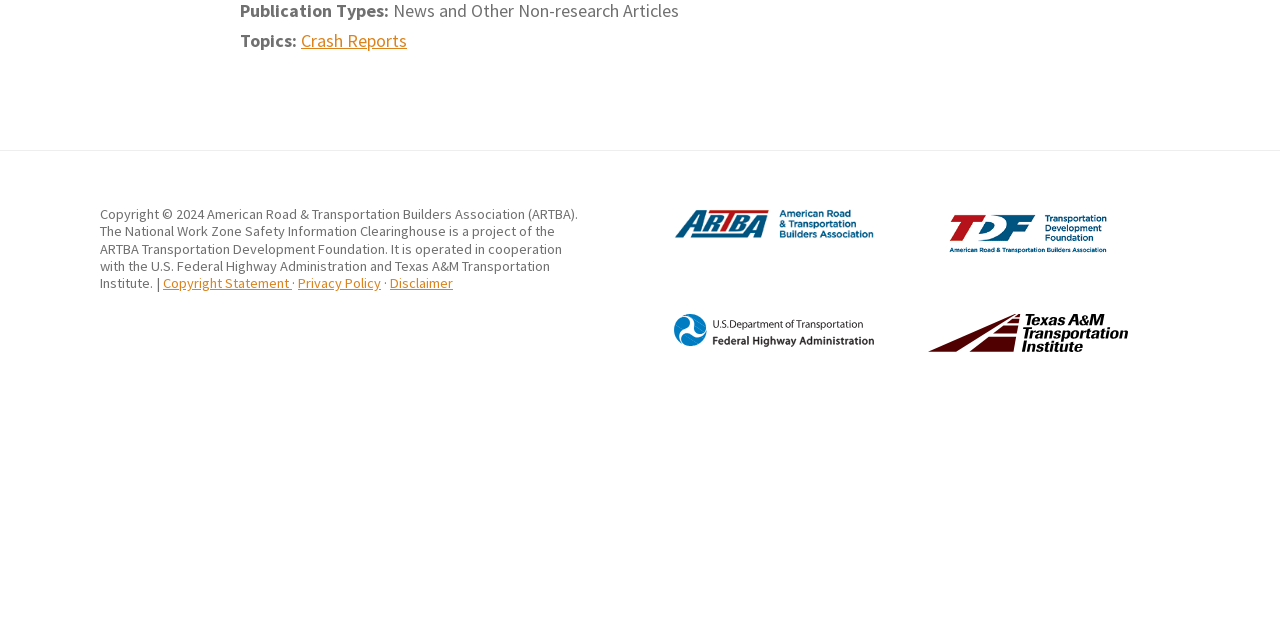Locate the bounding box for the described UI element: "Disclaimer". Ensure the coordinates are four float numbers between 0 and 1, formatted as [left, top, right, bottom].

[0.305, 0.428, 0.354, 0.456]